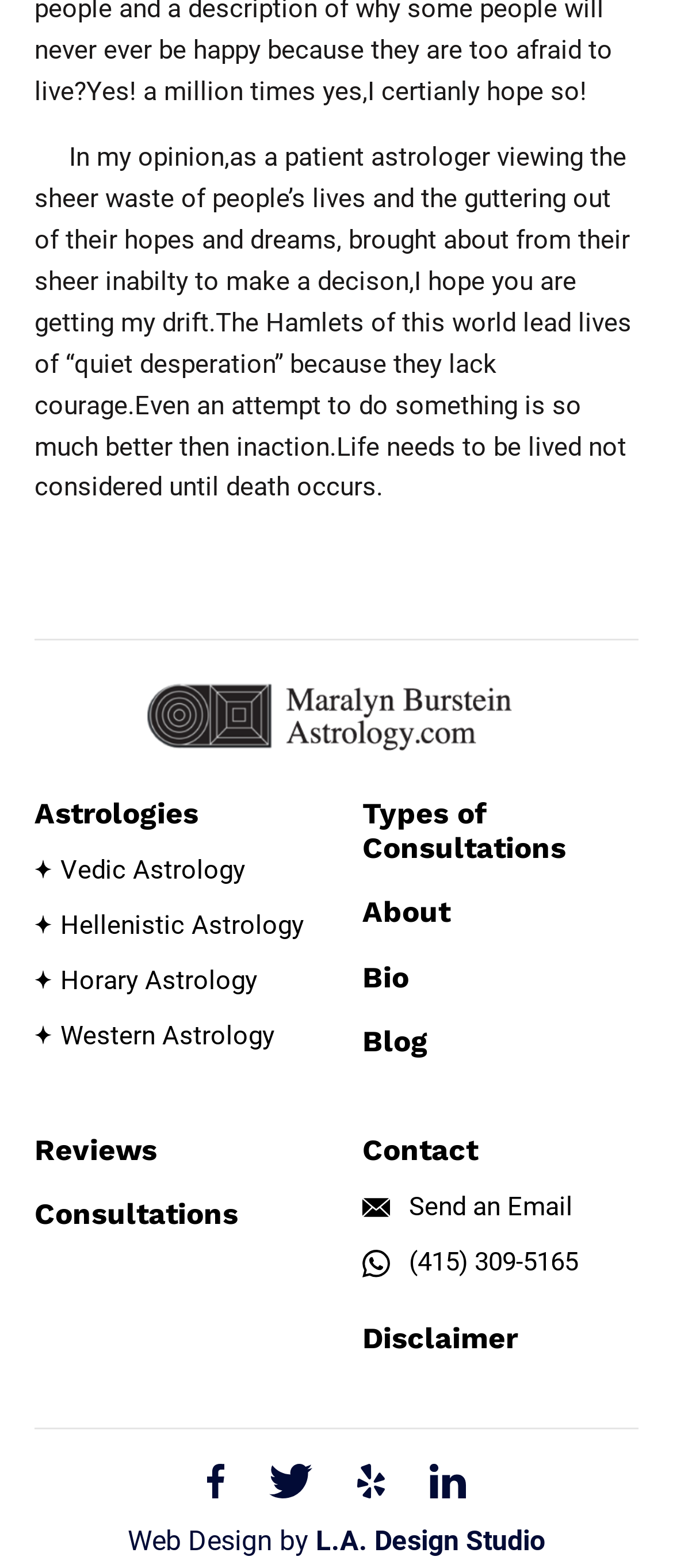Give a succinct answer to this question in a single word or phrase: 
How can someone contact the astrologer?

Send an Email or call